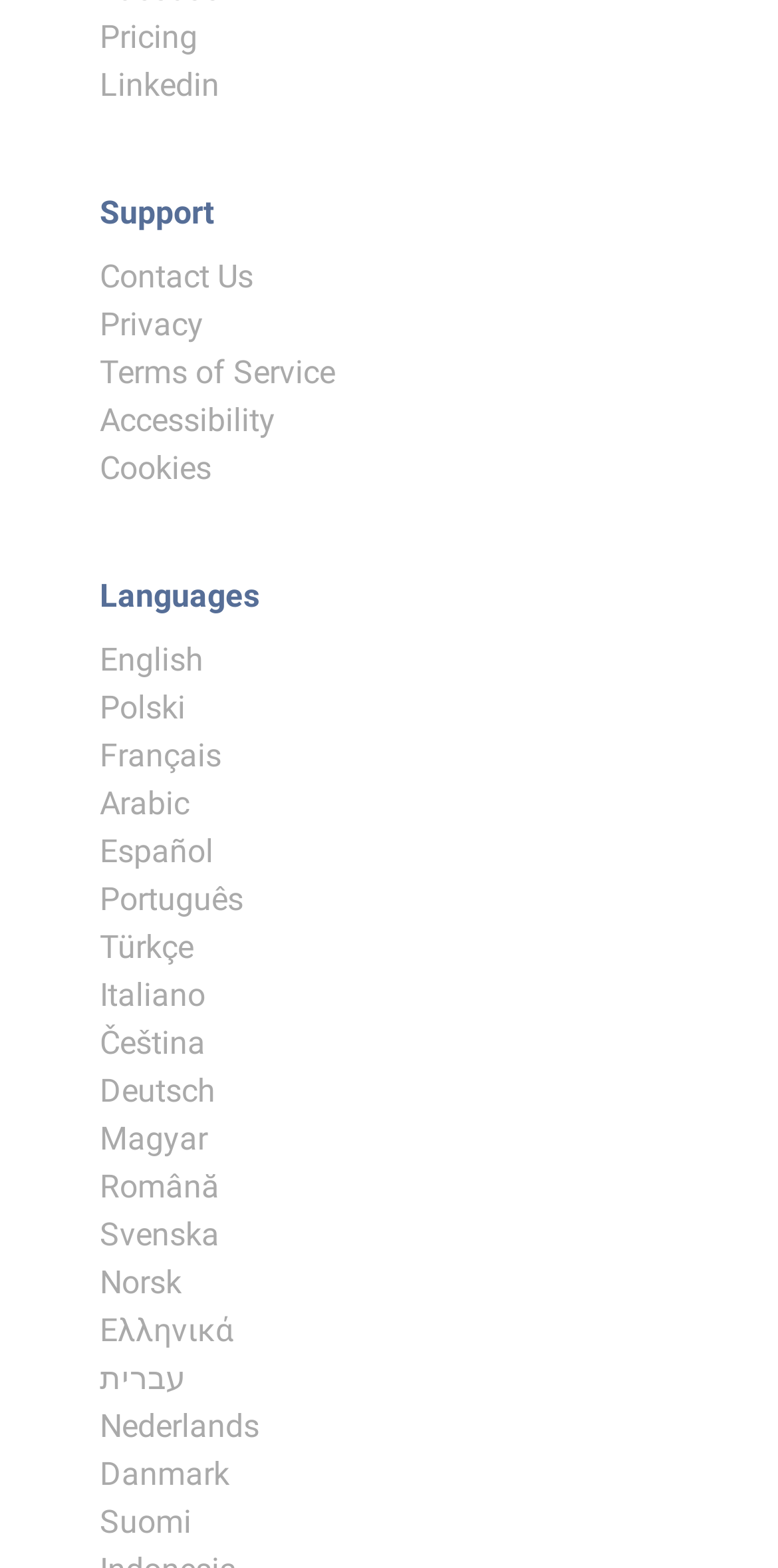Bounding box coordinates are specified in the format (top-left x, top-left y, bottom-right x, bottom-right y). All values are floating point numbers bounded between 0 and 1. Please provide the bounding box coordinate of the region this sentence describes: Română

[0.128, 0.745, 0.282, 0.769]